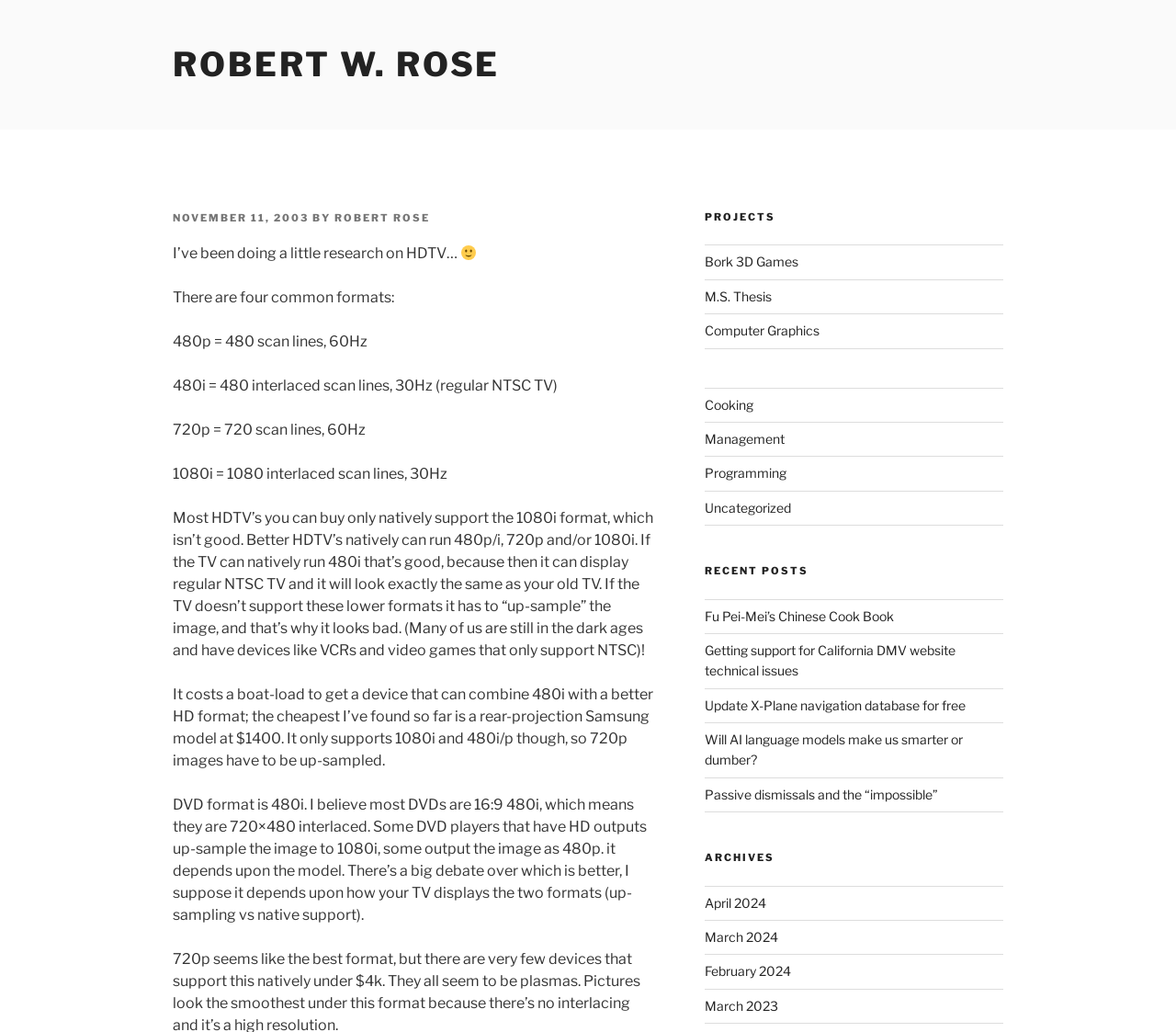Find the bounding box coordinates of the element to click in order to complete this instruction: "View the 'PROJECTS' section". The bounding box coordinates must be four float numbers between 0 and 1, denoted as [left, top, right, bottom].

[0.599, 0.204, 0.853, 0.218]